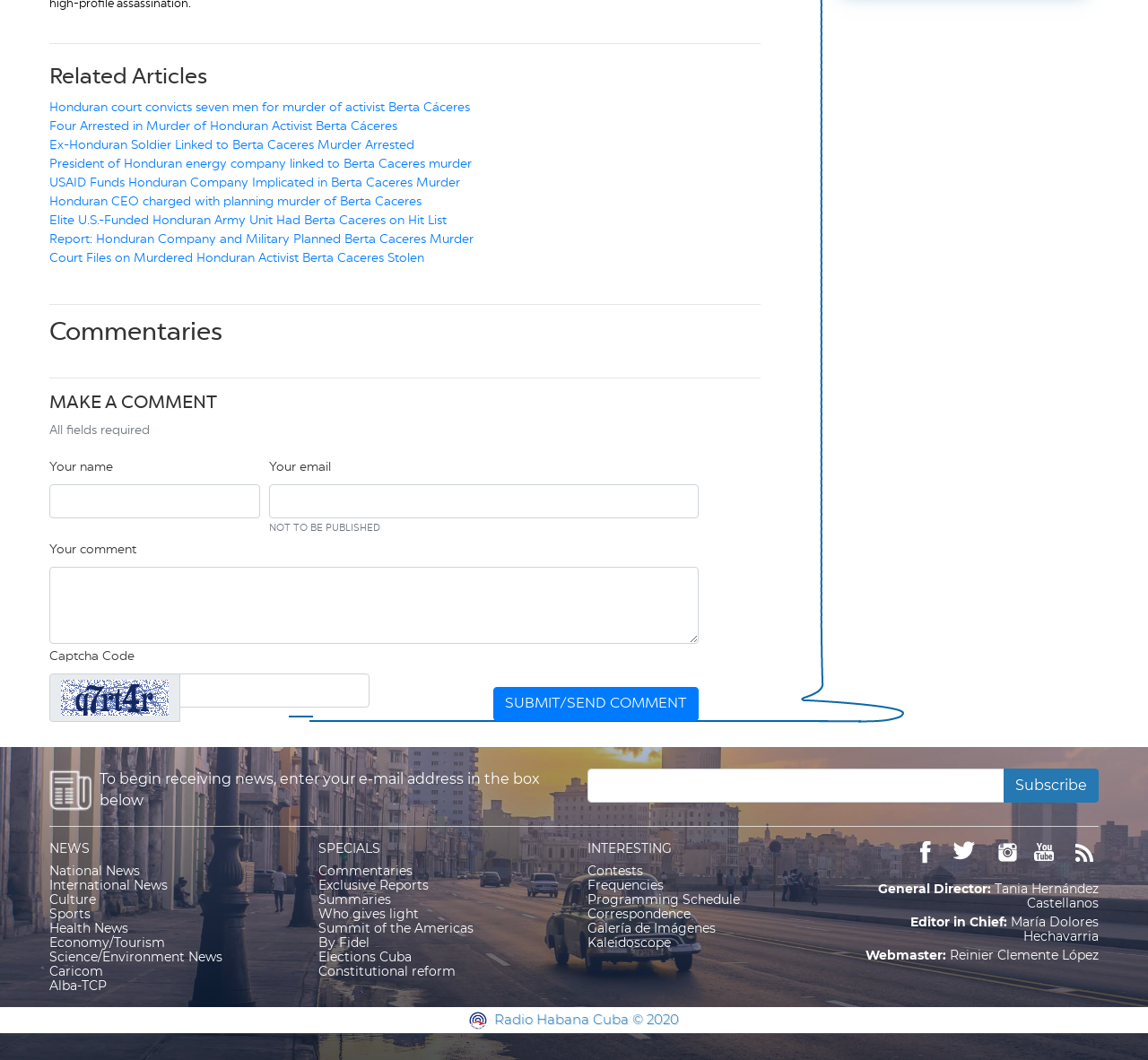Given the description "Kaleidoscope", provide the bounding box coordinates of the corresponding UI element.

[0.512, 0.882, 0.584, 0.897]